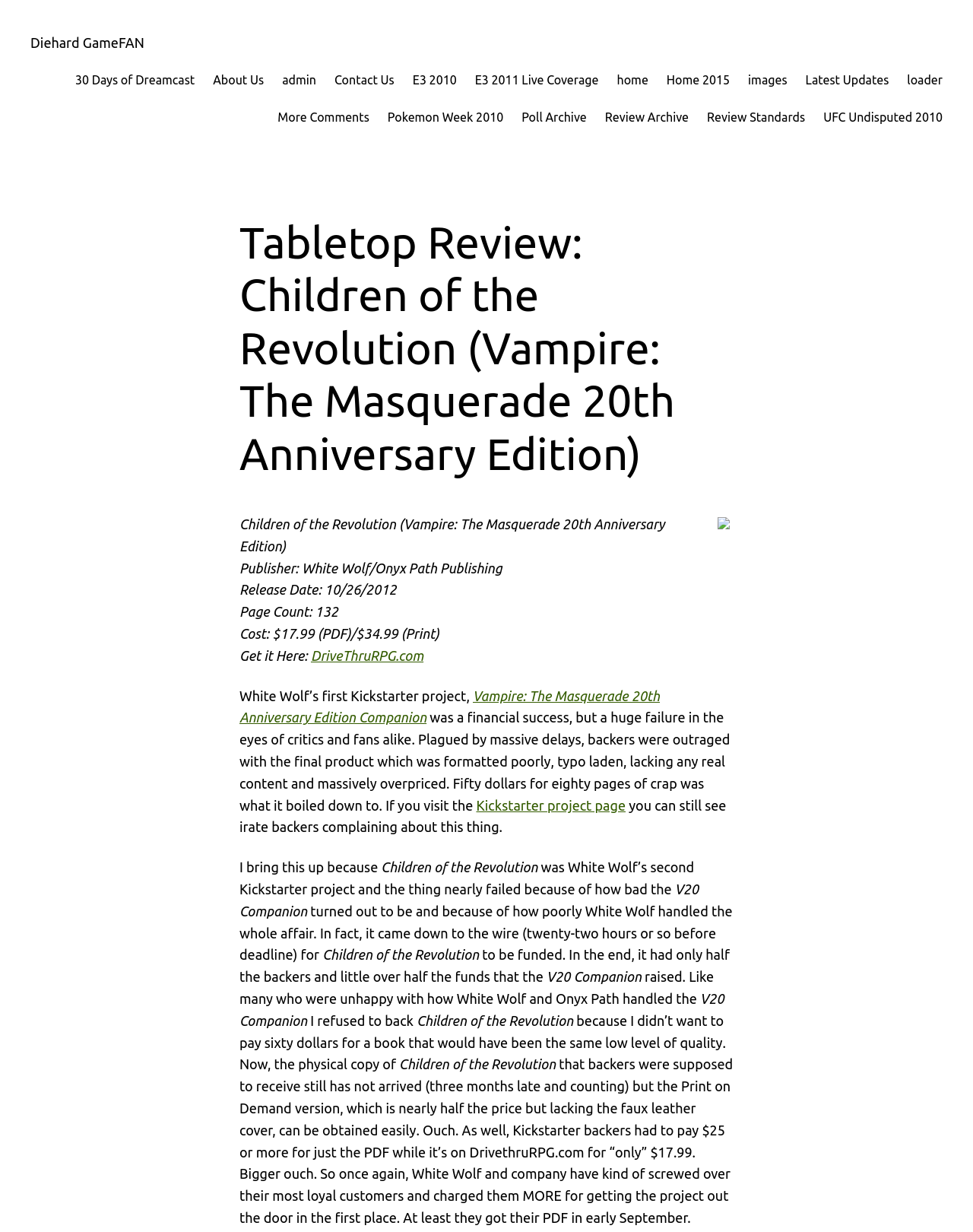Please identify the bounding box coordinates of the element that needs to be clicked to execute the following command: "Click on the 'Diehard GameFAN' link". Provide the bounding box using four float numbers between 0 and 1, formatted as [left, top, right, bottom].

[0.031, 0.028, 0.148, 0.04]